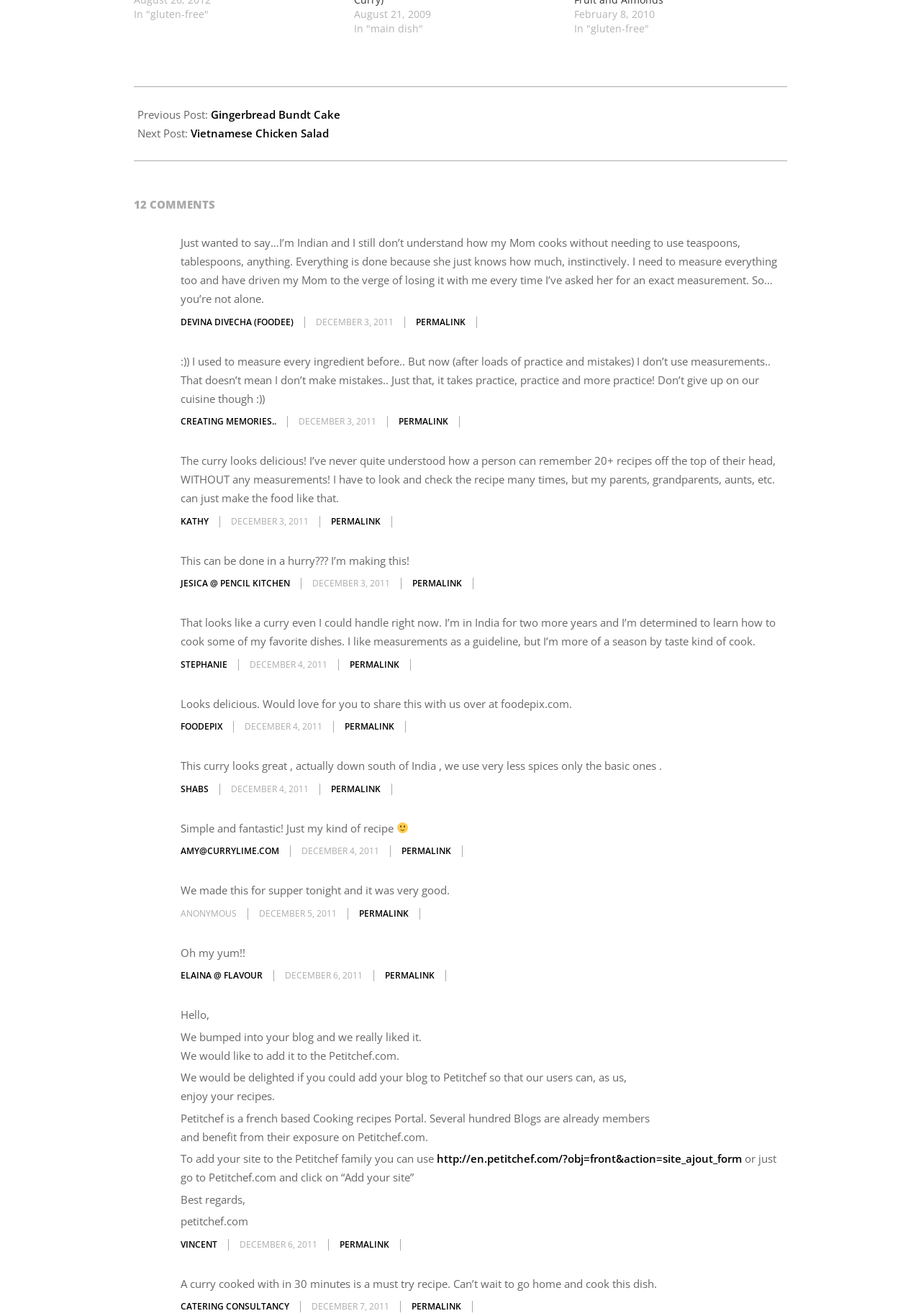Please specify the bounding box coordinates of the clickable region to carry out the following instruction: "Click on 'DEVINA DIVECHA (FOODEE)'". The coordinates should be four float numbers between 0 and 1, in the format [left, top, right, bottom].

[0.196, 0.24, 0.319, 0.249]